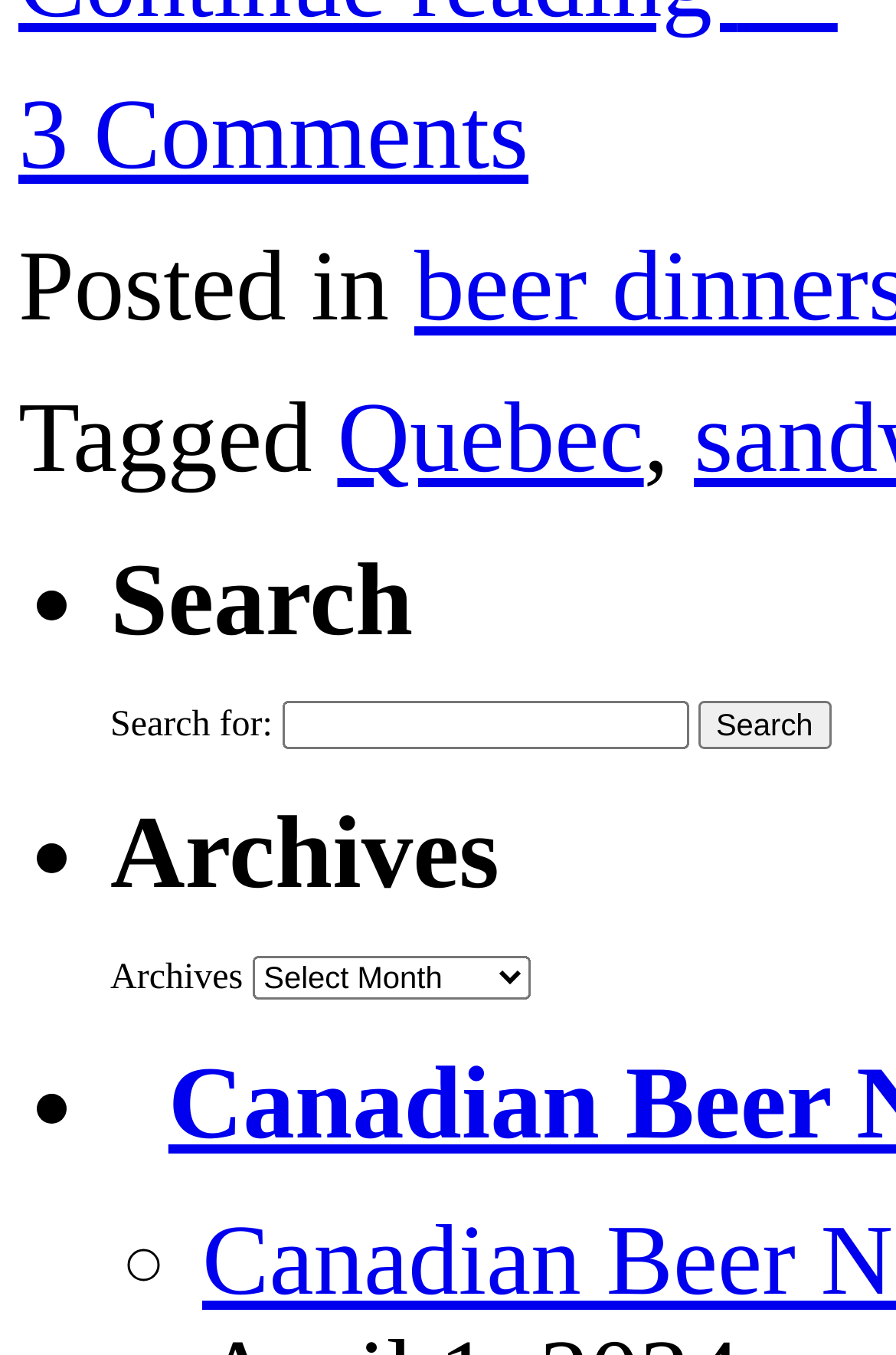What is the category of the post?
Please answer the question with a detailed and comprehensive explanation.

The answer can be found by looking at the link element with the text 'Quebec' which is preceded by the text 'Tagged'.